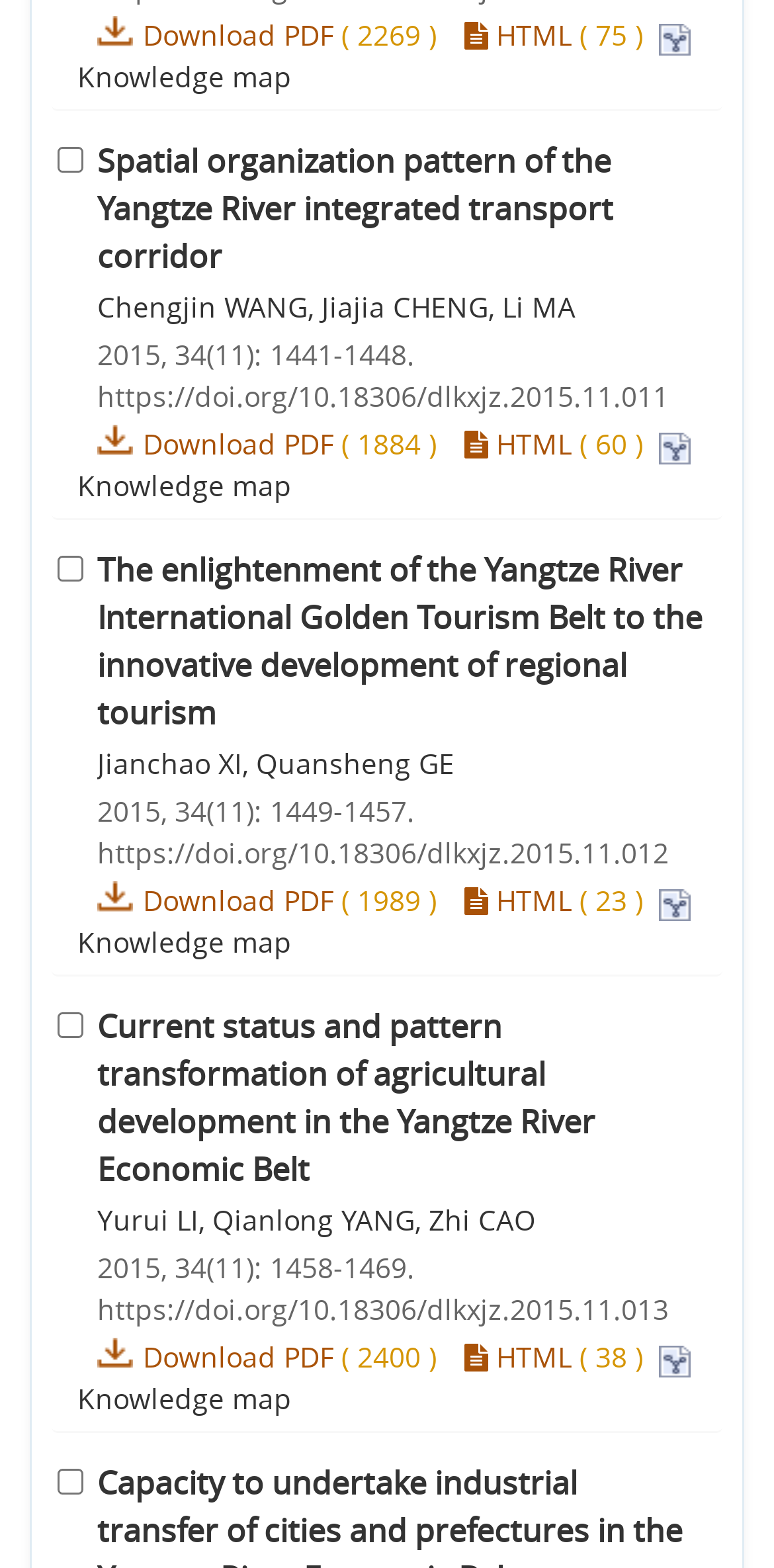Please specify the bounding box coordinates of the clickable region necessary for completing the following instruction: "View knowledge map". The coordinates must consist of four float numbers between 0 and 1, i.e., [left, top, right, bottom].

[0.1, 0.037, 0.377, 0.061]